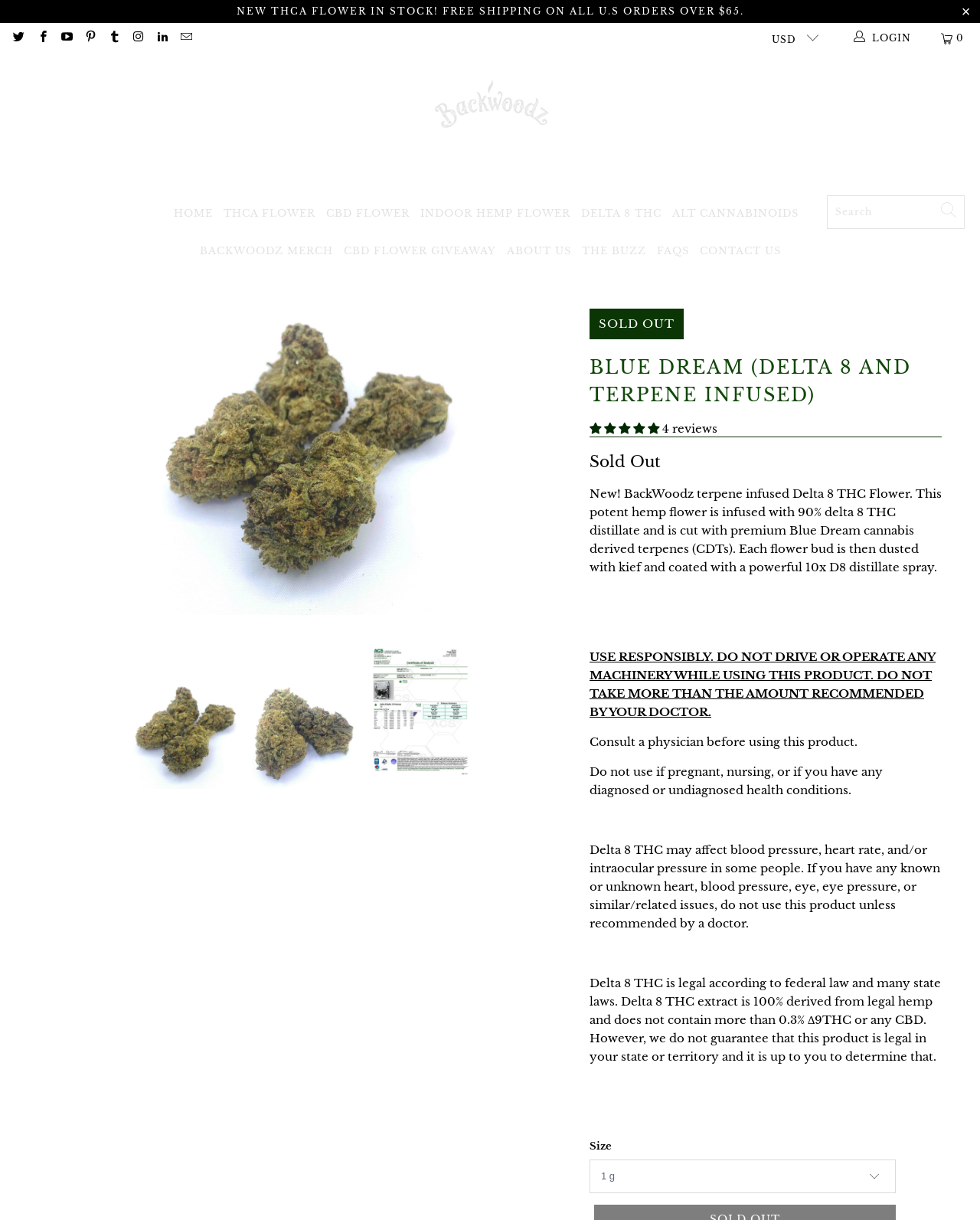Based on the image, give a detailed response to the question: What is the effect of Delta 8 THC on blood pressure?

I found the answer by looking at the warning section, which mentions that 'Delta 8 THC may affect blood pressure, heart rate, and/or intraocular pressure in some people.' This indicates that Delta 8 THC may have an impact on blood pressure.